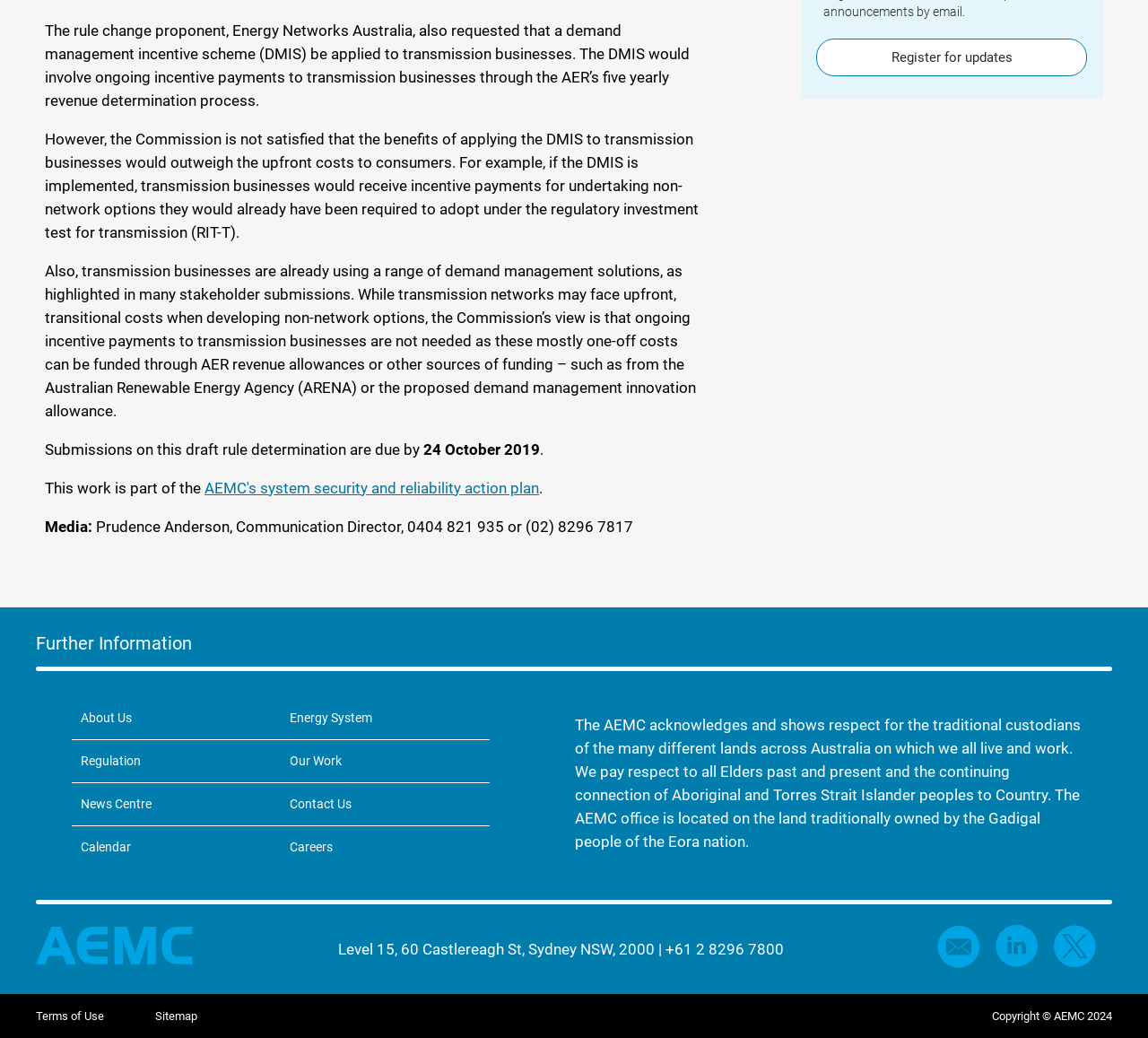What is the name of the organization that acknowledges the traditional custodians of the land?
Using the image as a reference, deliver a detailed and thorough answer to the question.

The organization that acknowledges the traditional custodians of the land is the Australian Energy Market Commission (AEMC), as stated in the StaticText element with ID 556.